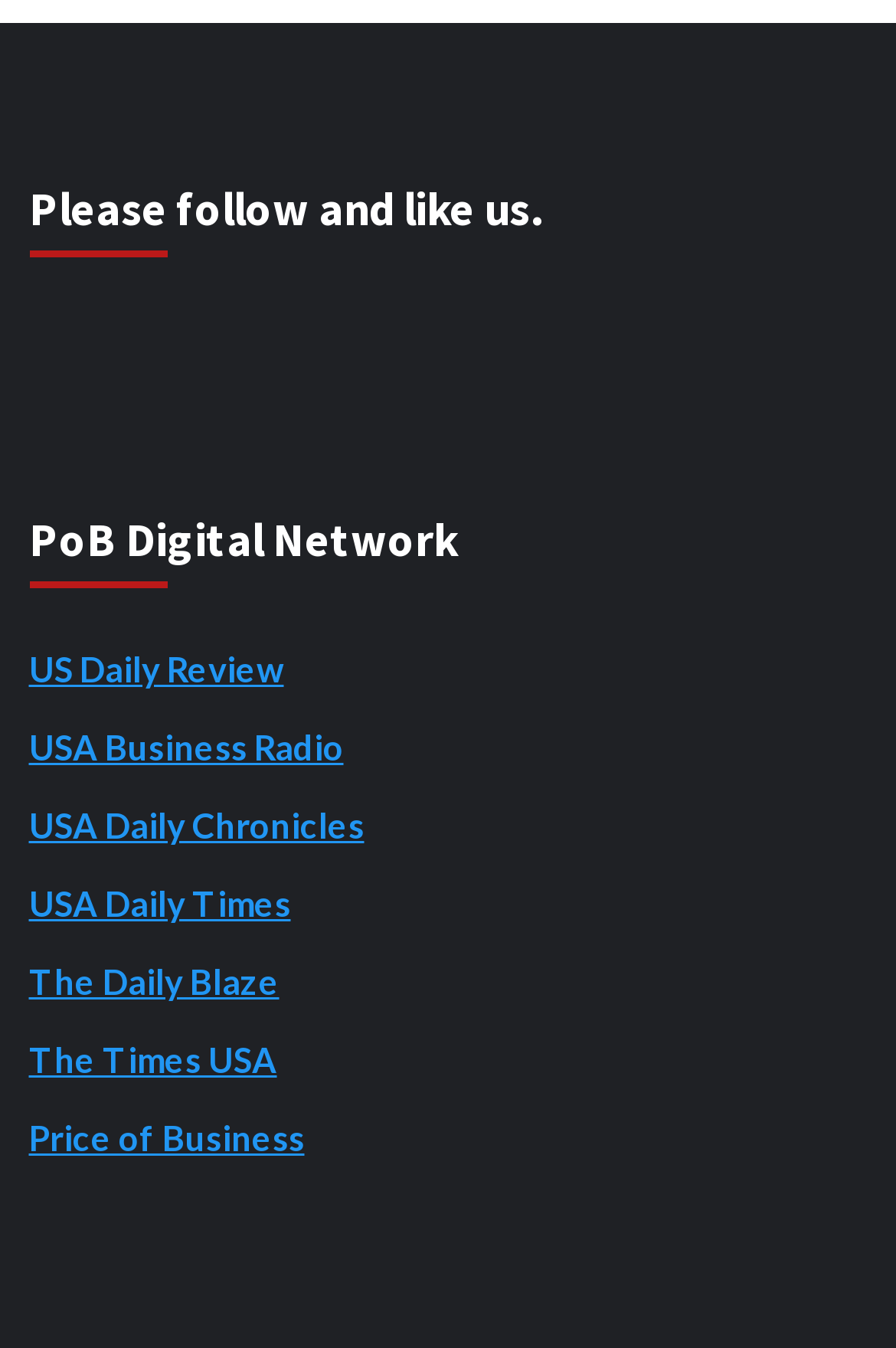Specify the bounding box coordinates of the area to click in order to follow the given instruction: "Watch on YouTube."

[0.391, 0.23, 0.468, 0.281]